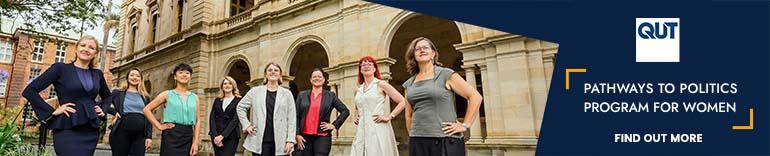What is the purpose of the program?
Give a thorough and detailed response to the question.

The caption states that the program aims to inspire and equip women with the skills needed to actively participate in politics, which indicates its purpose is to empower women in the political sphere.